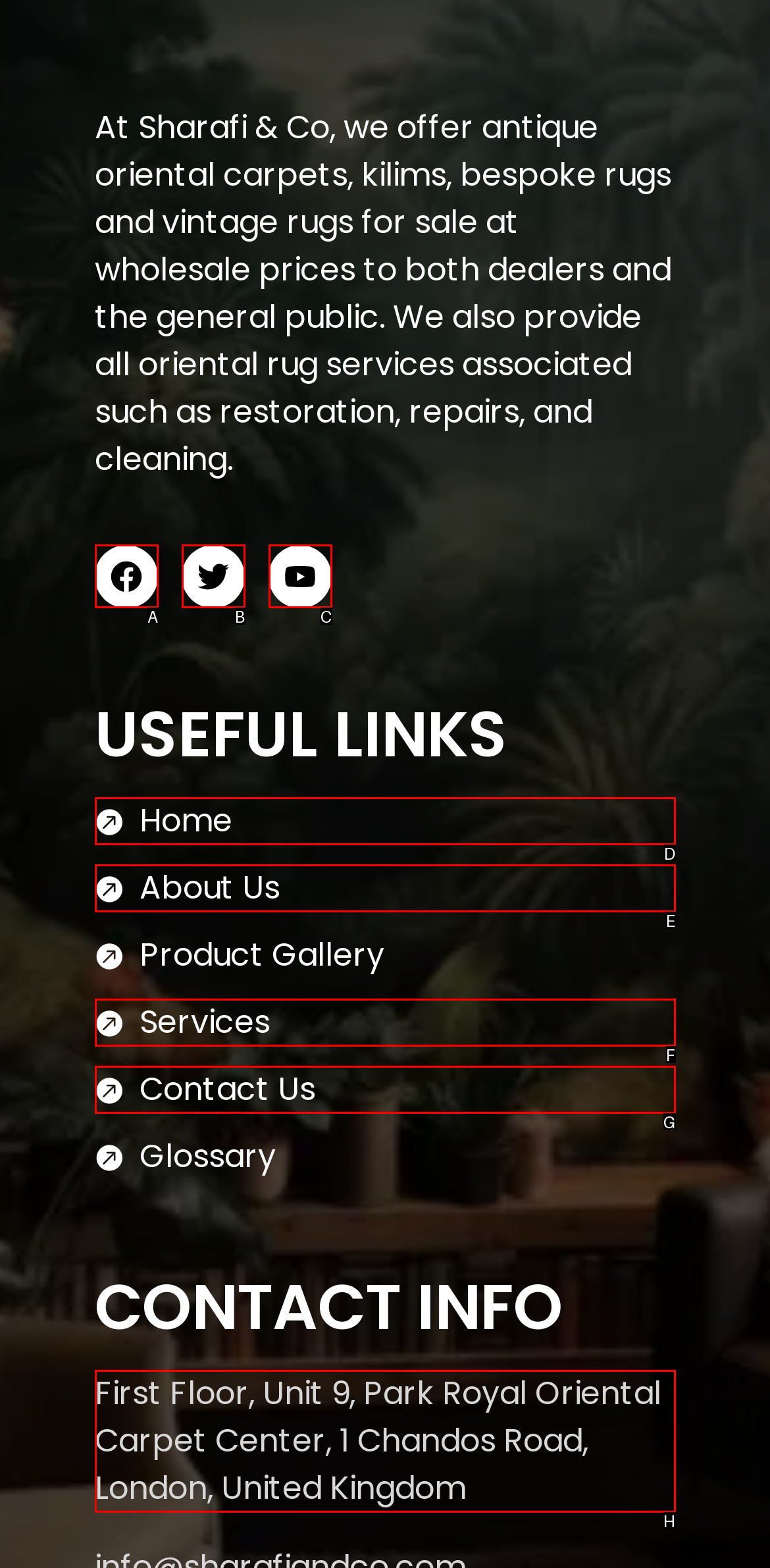Choose the HTML element that best fits the description: Twitter. Answer with the option's letter directly.

B